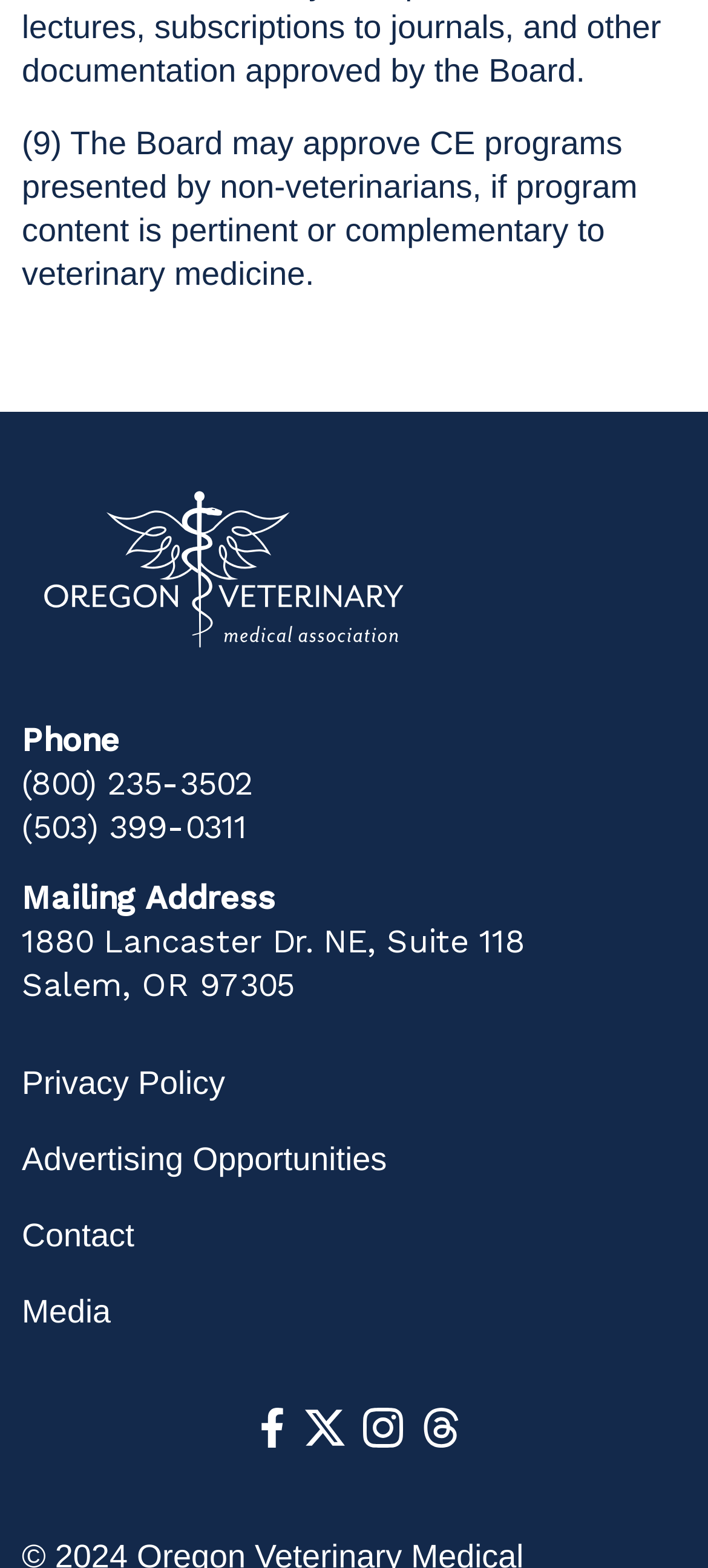Please specify the bounding box coordinates of the element that should be clicked to execute the given instruction: 'Contact the organization'. Ensure the coordinates are four float numbers between 0 and 1, expressed as [left, top, right, bottom].

[0.031, 0.774, 0.969, 0.811]